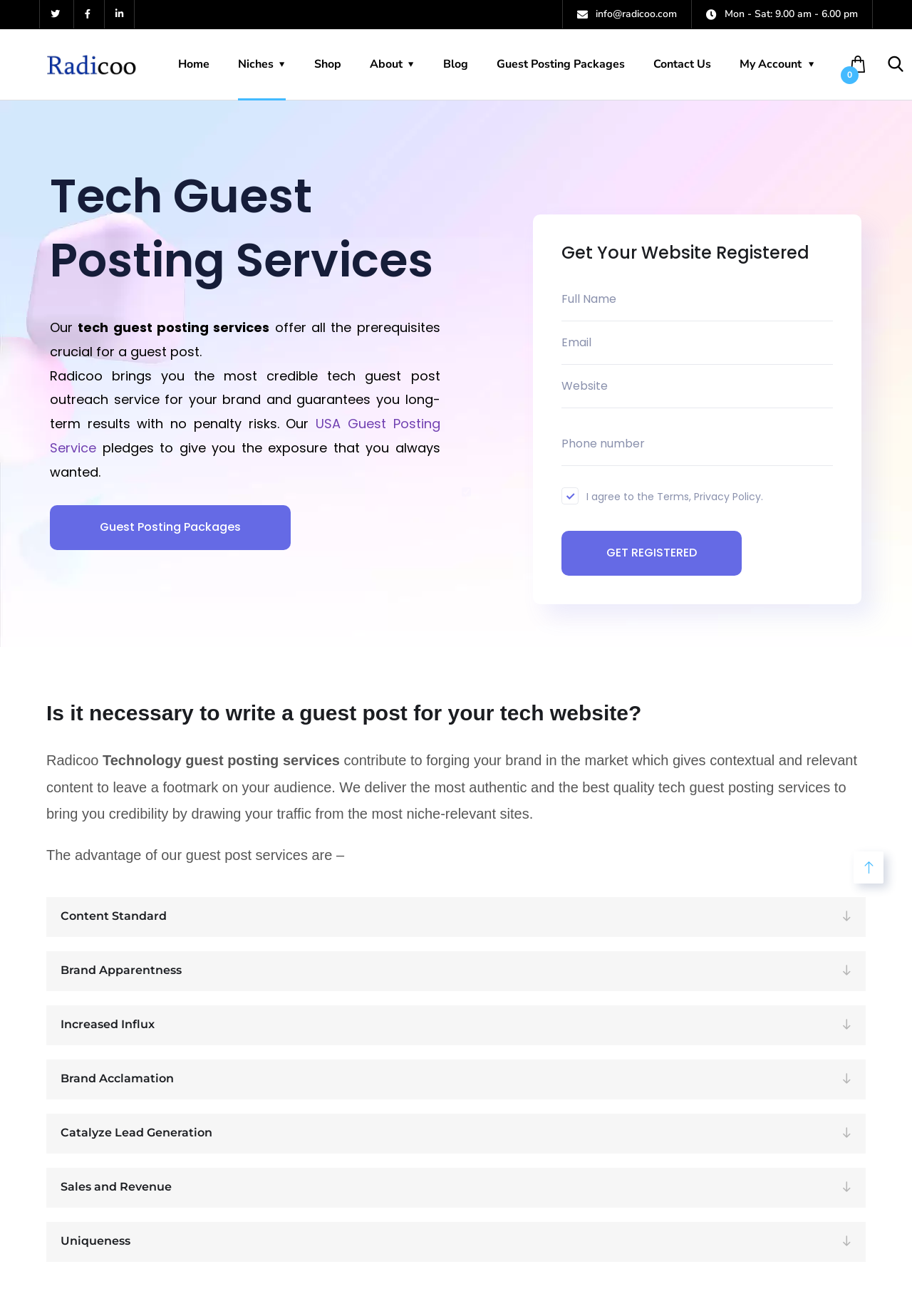Please reply to the following question using a single word or phrase: 
What is the benefit of tech guest posting services?

Increased influx